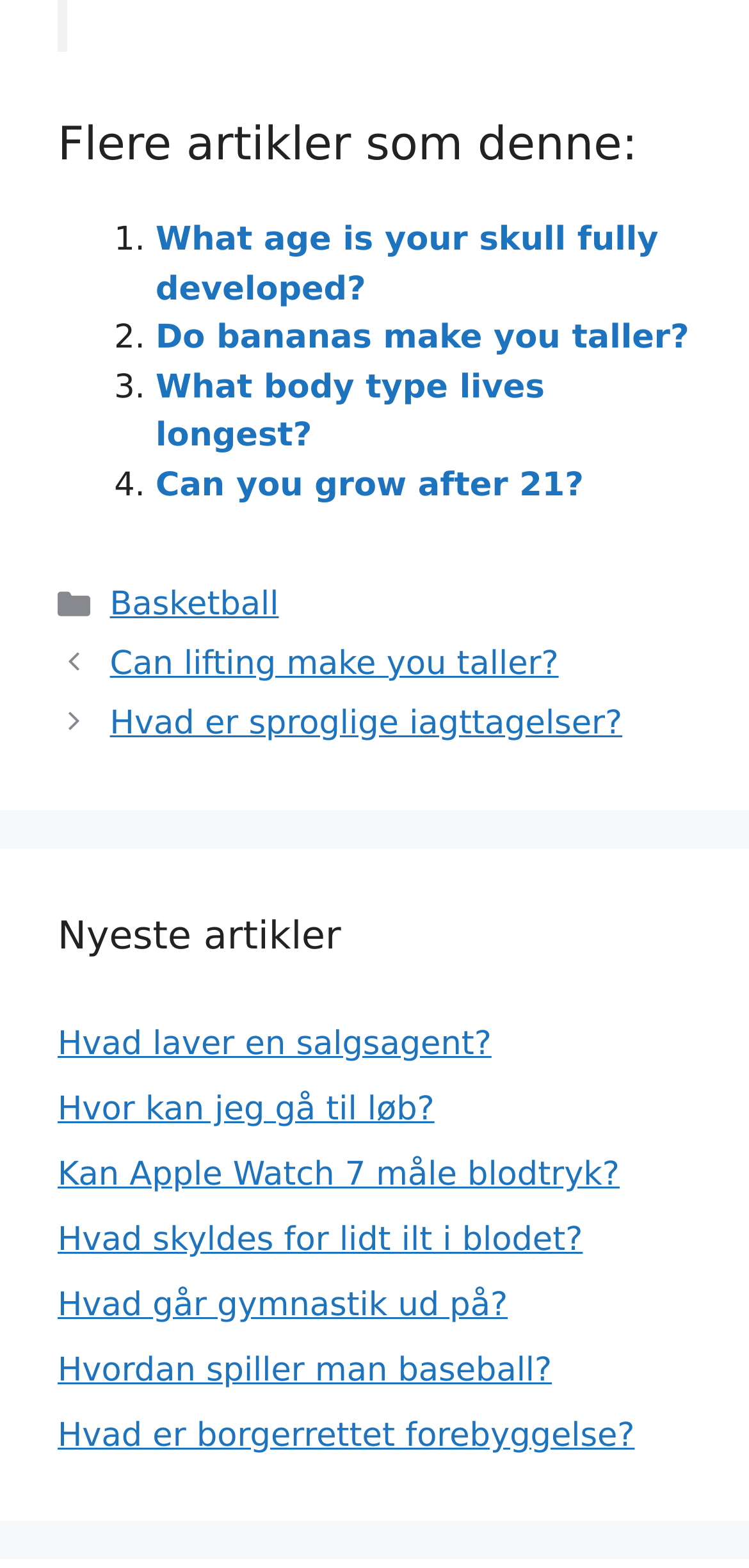Locate the bounding box coordinates of the clickable region necessary to complete the following instruction: "Read 'Hvad laver en salgsagent?'". Provide the coordinates in the format of four float numbers between 0 and 1, i.e., [left, top, right, bottom].

[0.077, 0.654, 0.656, 0.679]